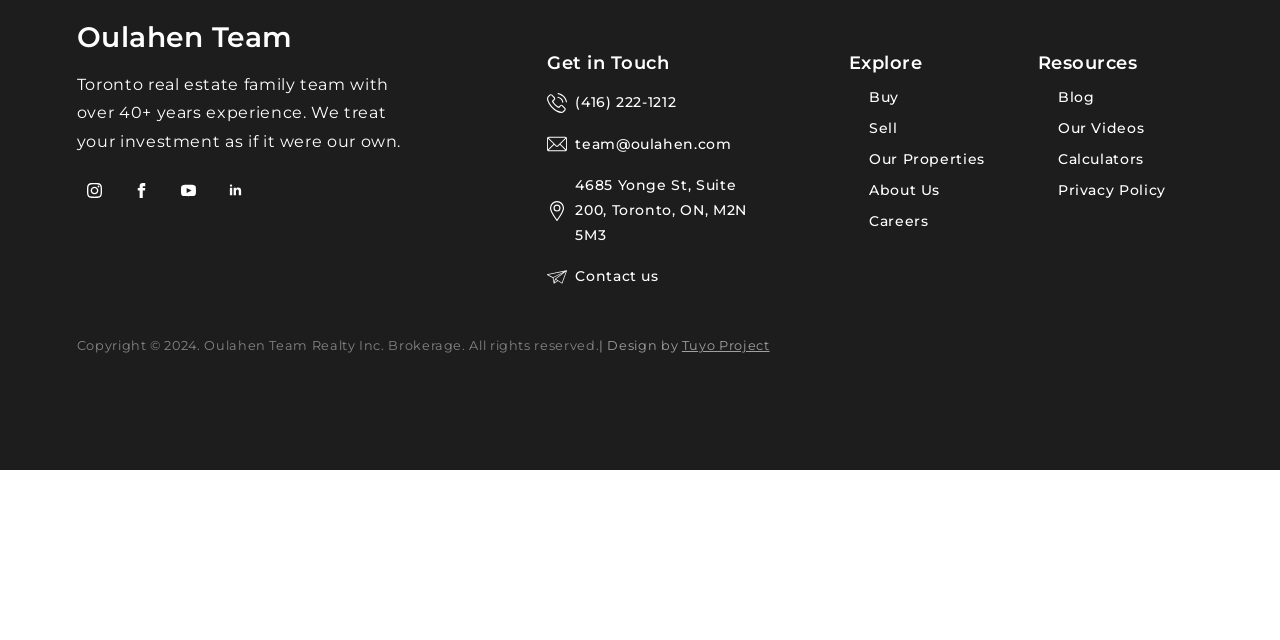Identify the bounding box coordinates of the HTML element based on this description: "Tuyo Project".

[0.533, 0.529, 0.601, 0.552]